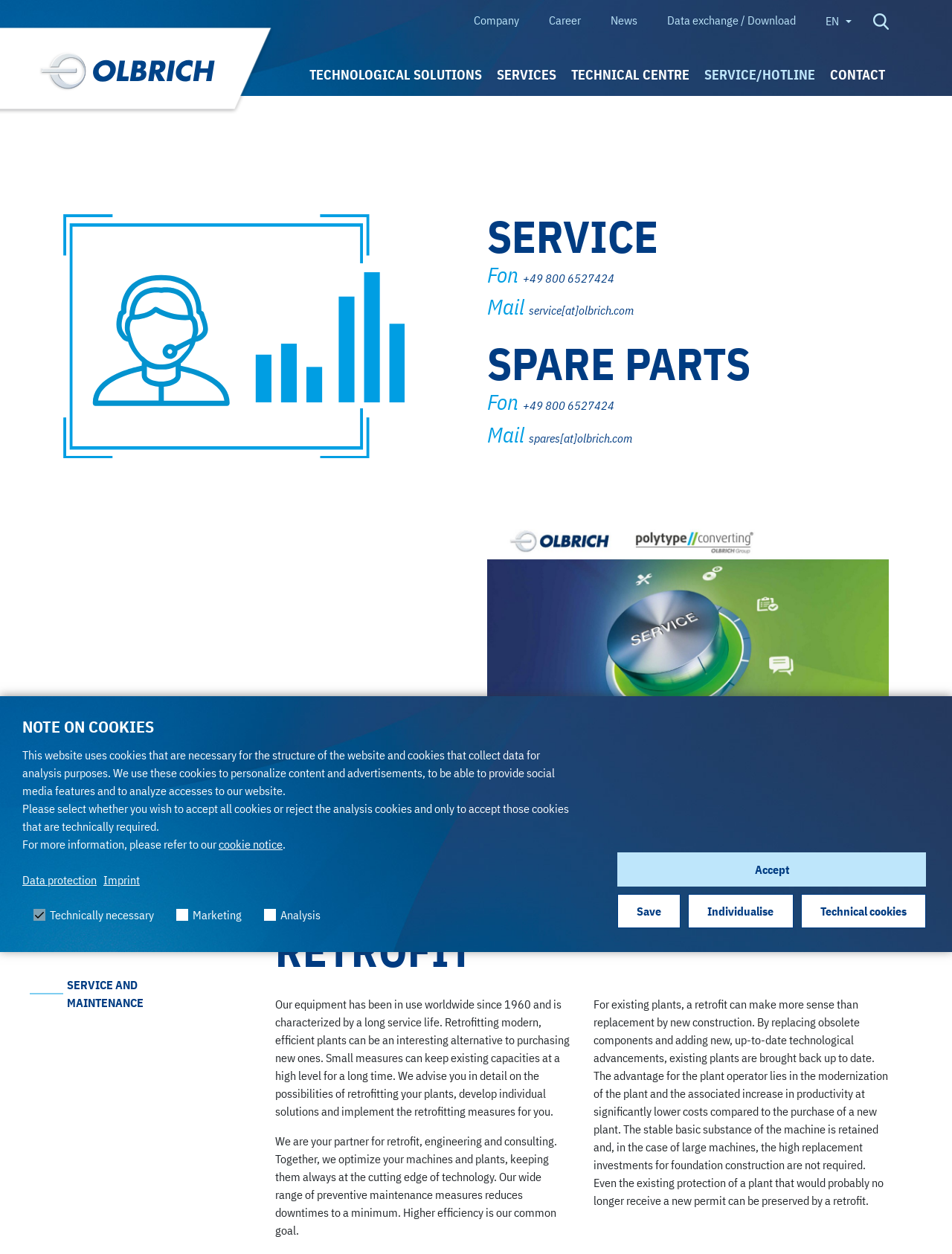Can you find the bounding box coordinates for the element that needs to be clicked to execute this instruction: "Call the service hotline"? The coordinates should be given as four float numbers between 0 and 1, i.e., [left, top, right, bottom].

[0.549, 0.216, 0.645, 0.228]